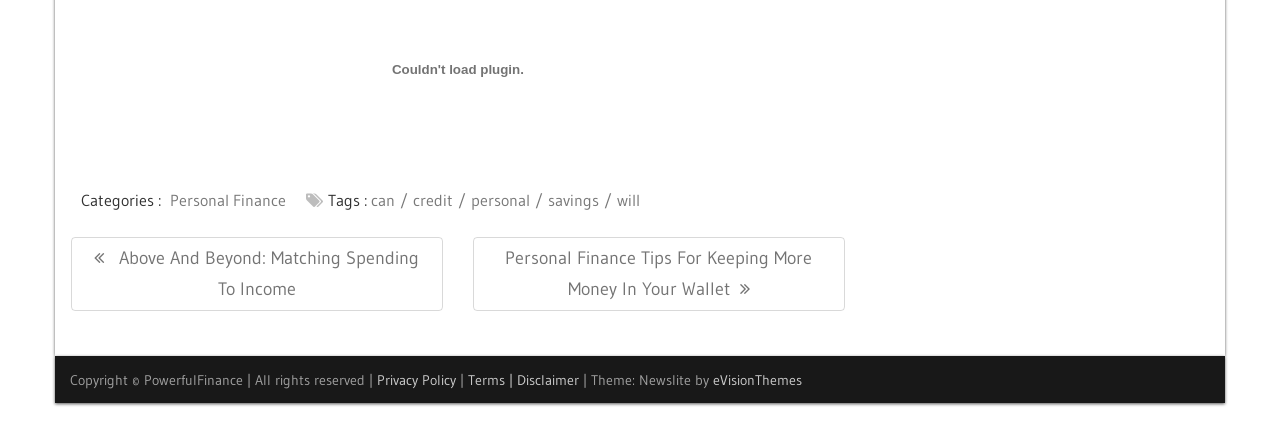Identify the bounding box coordinates of the specific part of the webpage to click to complete this instruction: "Read the previous post".

[0.055, 0.561, 0.346, 0.734]